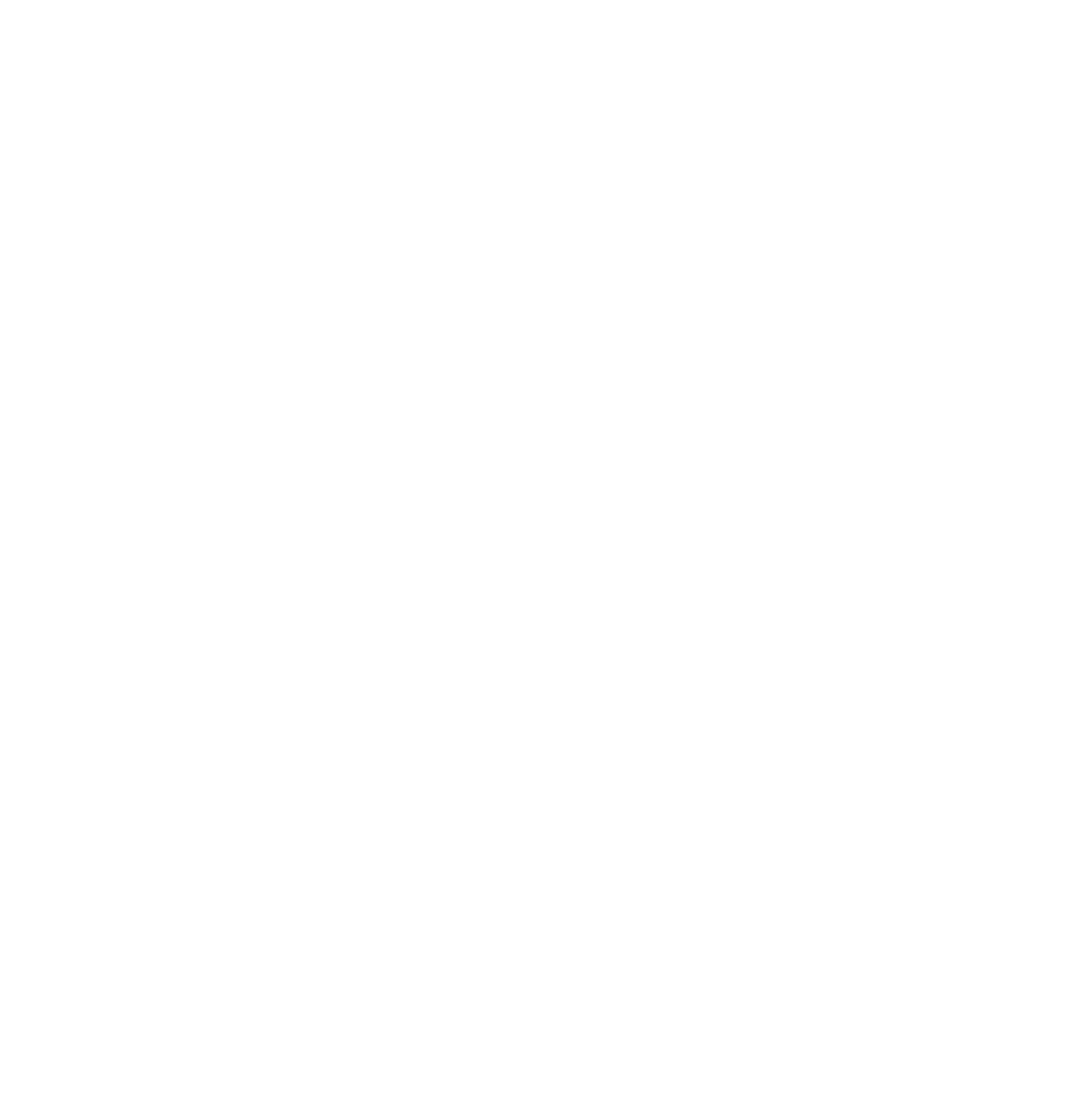Find and provide the bounding box coordinates for the UI element described here: "alt="Carmarthenshire Council"". The coordinates should be given as four float numbers between 0 and 1: [left, top, right, bottom].

[0.042, 0.843, 0.337, 0.922]